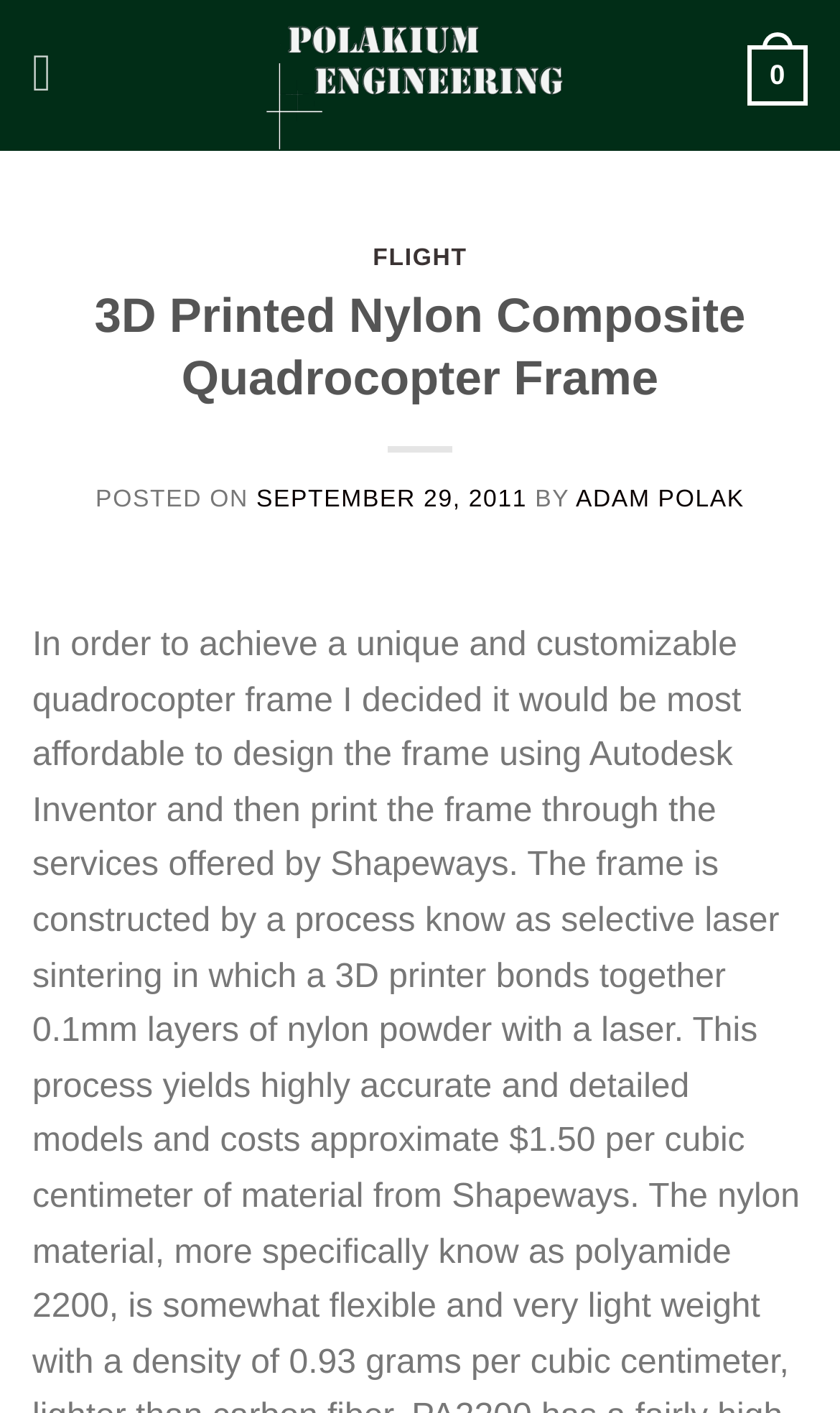Who is the author of the post?
Based on the content of the image, thoroughly explain and answer the question.

The author of the post can be found by looking at the text 'BY' followed by a link 'ADAM POLAK'. This suggests that ADAM POLAK is the author of the post.